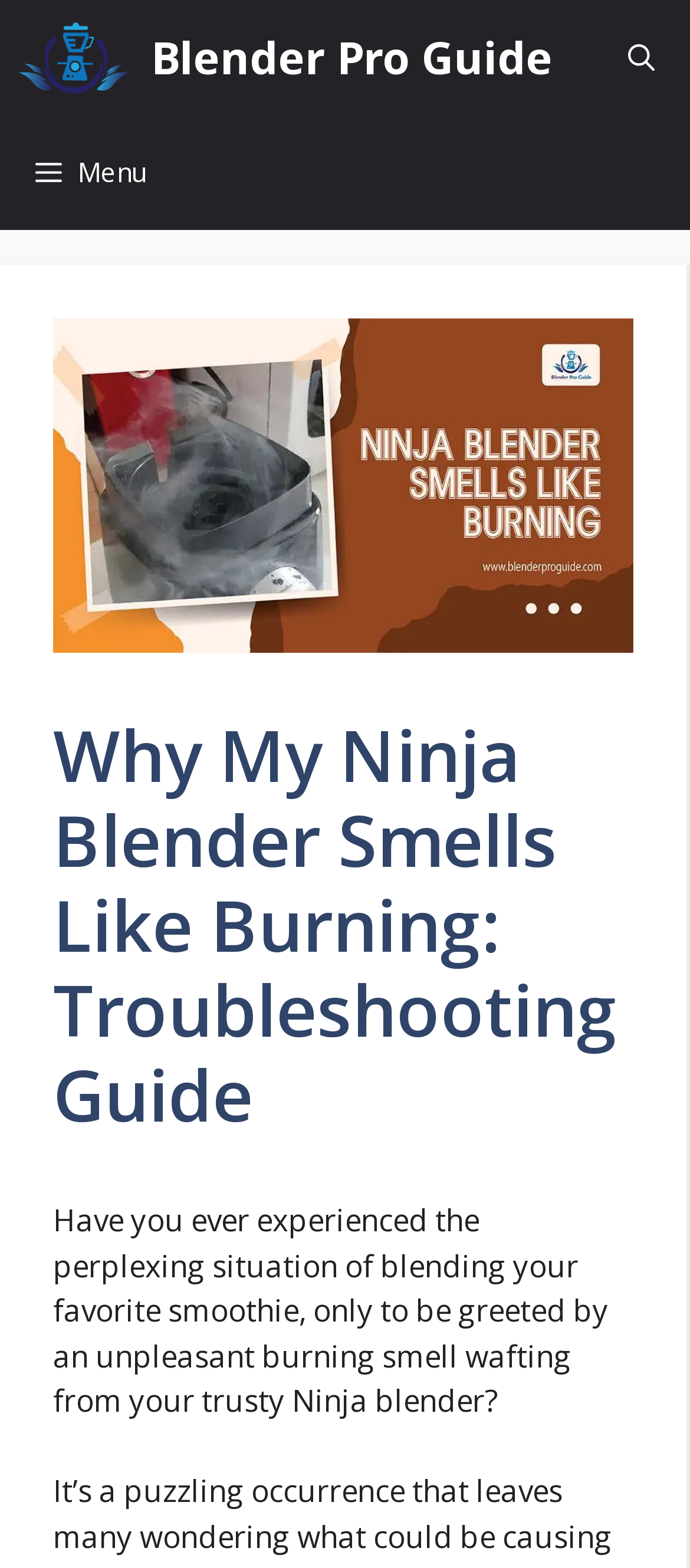Using the provided element description, identify the bounding box coordinates as (top-left x, top-left y, bottom-right x, bottom-right y). Ensure all values are between 0 and 1. Description: Menu

[0.0, 0.073, 0.262, 0.147]